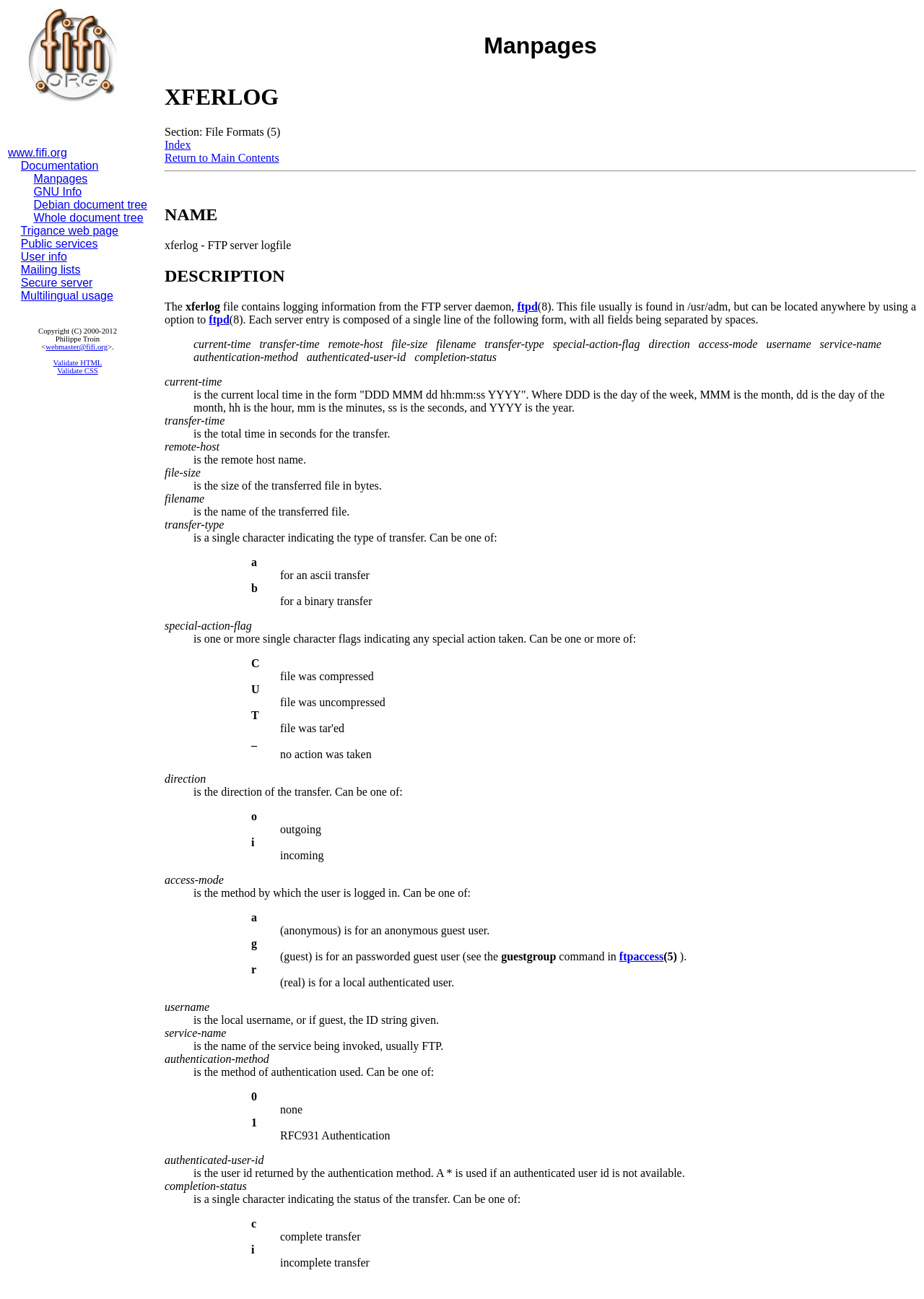With reference to the screenshot, provide a detailed response to the question below:
What is the name of the FTP server logfile?

The answer can be found in the heading 'NAME' section, which states 'xferlog - FTP server logfile'.